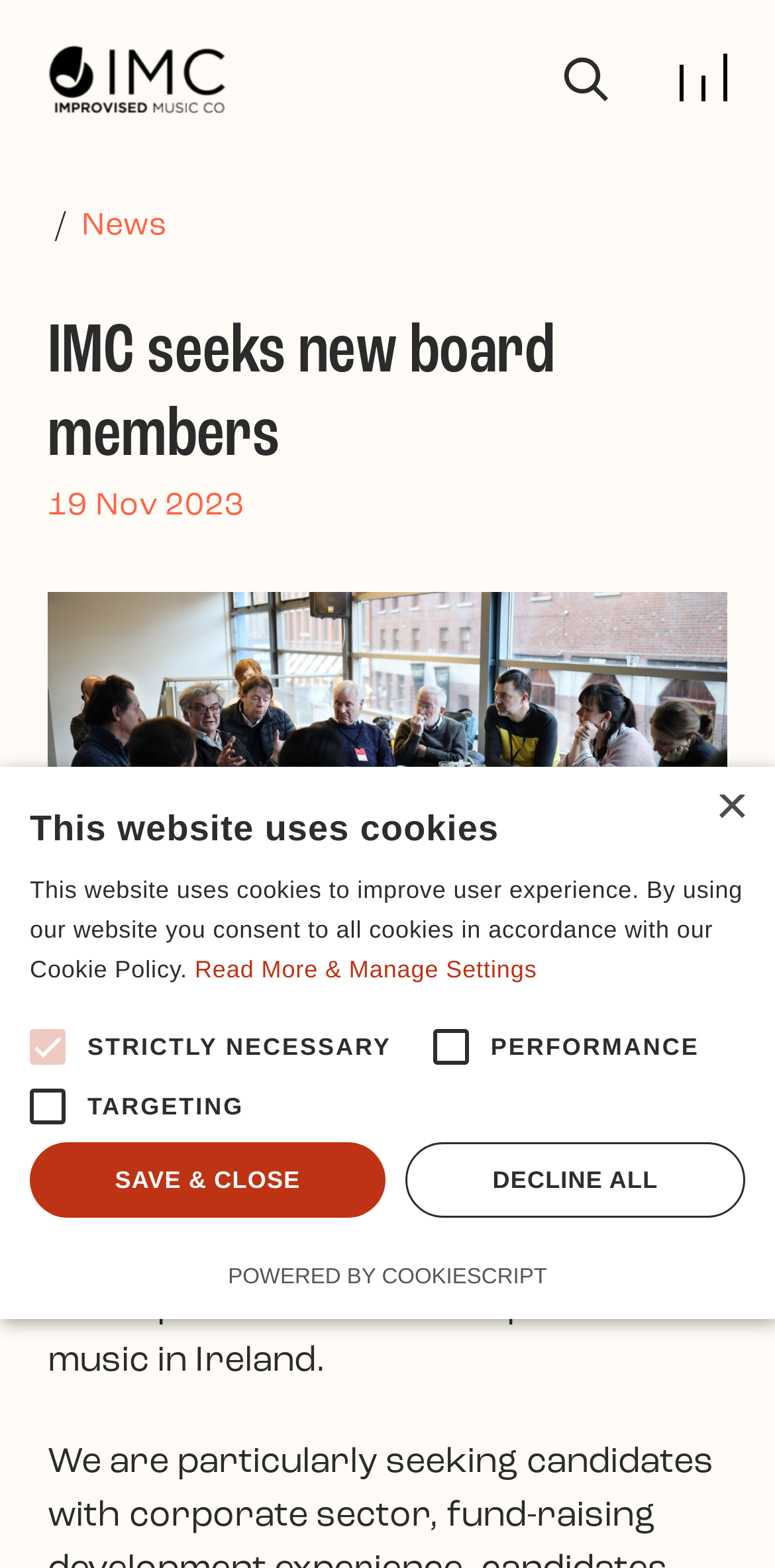Provide the bounding box coordinates of the UI element this sentence describes: "value="targeting"".

[0.01, 0.68, 0.113, 0.731]